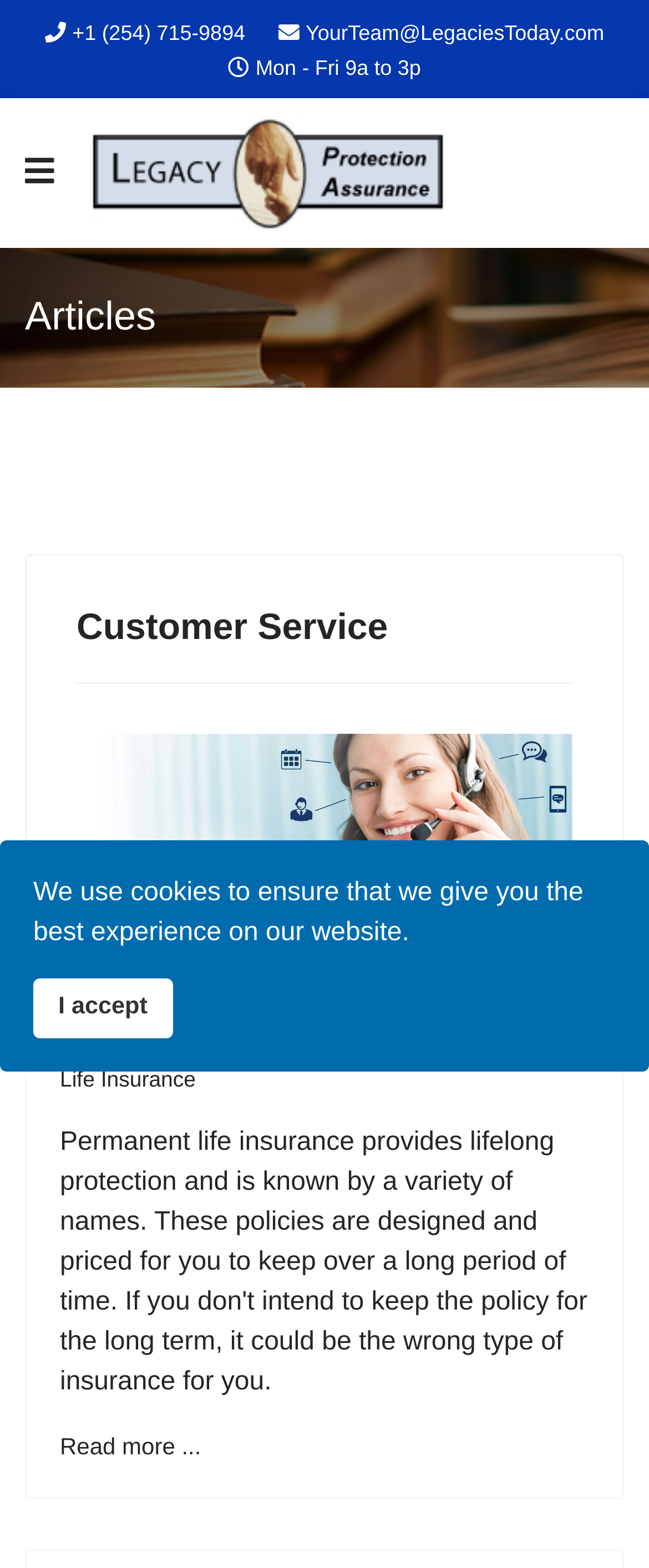Explain the webpage's layout and main content in detail.

This webpage appears to be a company's website, specifically showcasing their expertise in insurance and financial services. At the top left, there is a navigation link, followed by the company name "Legacy Protection Assurance, LLC" with an accompanying image. 

Below the company name, there is a heading titled "Articles". On the right side of the page, there is a section with contact information, including a phone number "+1 (254) 715-9894" and an email address "YourTeam@LegaciesToday.com", along with the business hours "Mon - Fri 9a to 3p". 

Further down, there is a heading titled "Customer Service" with a link to "Person on the Phone" accompanied by an image. Below this, there is a section focused on "Permanent Life Insurance", which includes a heading, a category label "Category: Life Insurance", and a link to "Life Insurance". There is also a "Read more" link to learn more about Permanent Life Insurance.

At the bottom of the page, there is a notice about the use of cookies on the website, with an option to "I accept" the terms.